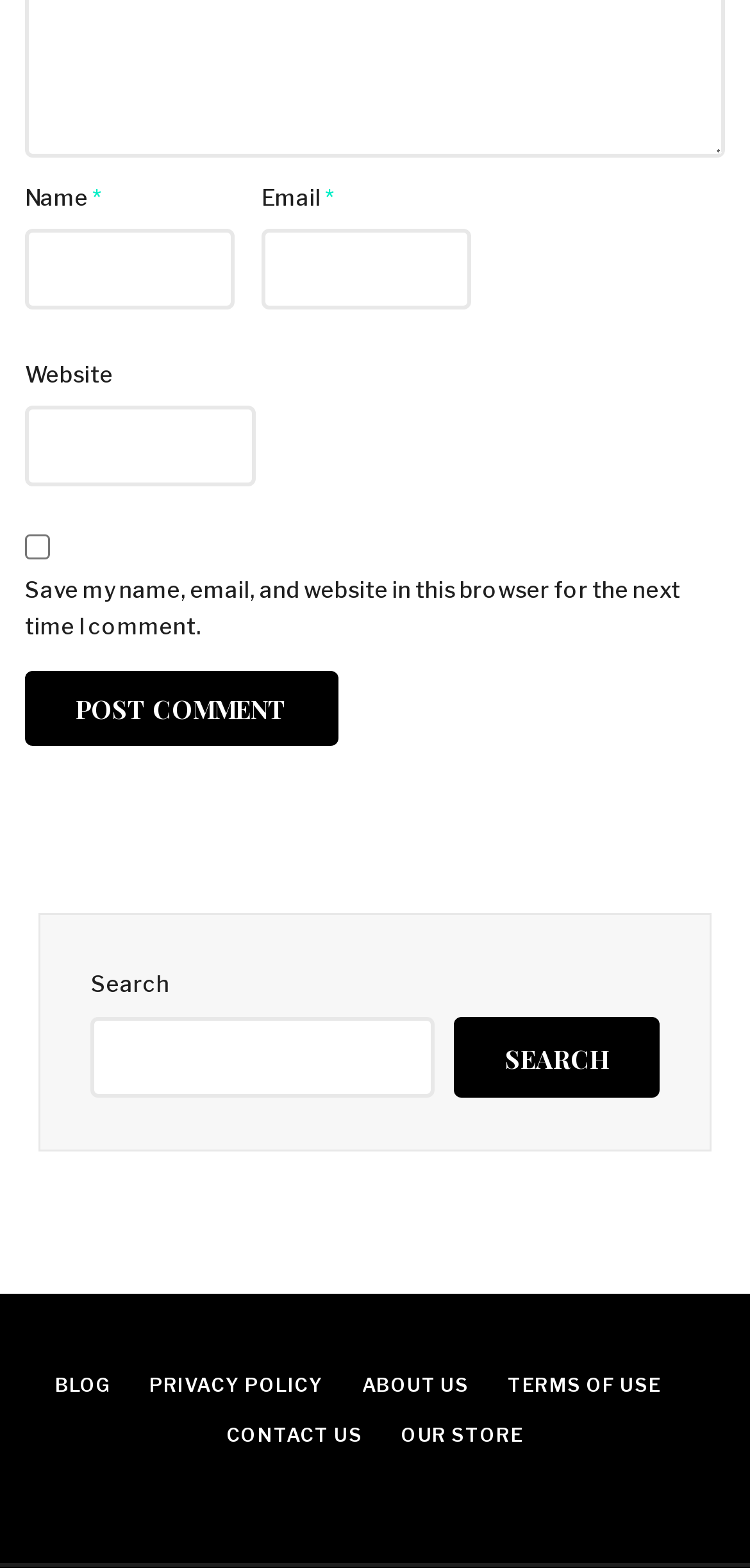Using the provided element description: "parent_node: Email * aria-describedby="email-notes" name="email"", determine the bounding box coordinates of the corresponding UI element in the screenshot.

[0.349, 0.146, 0.629, 0.198]